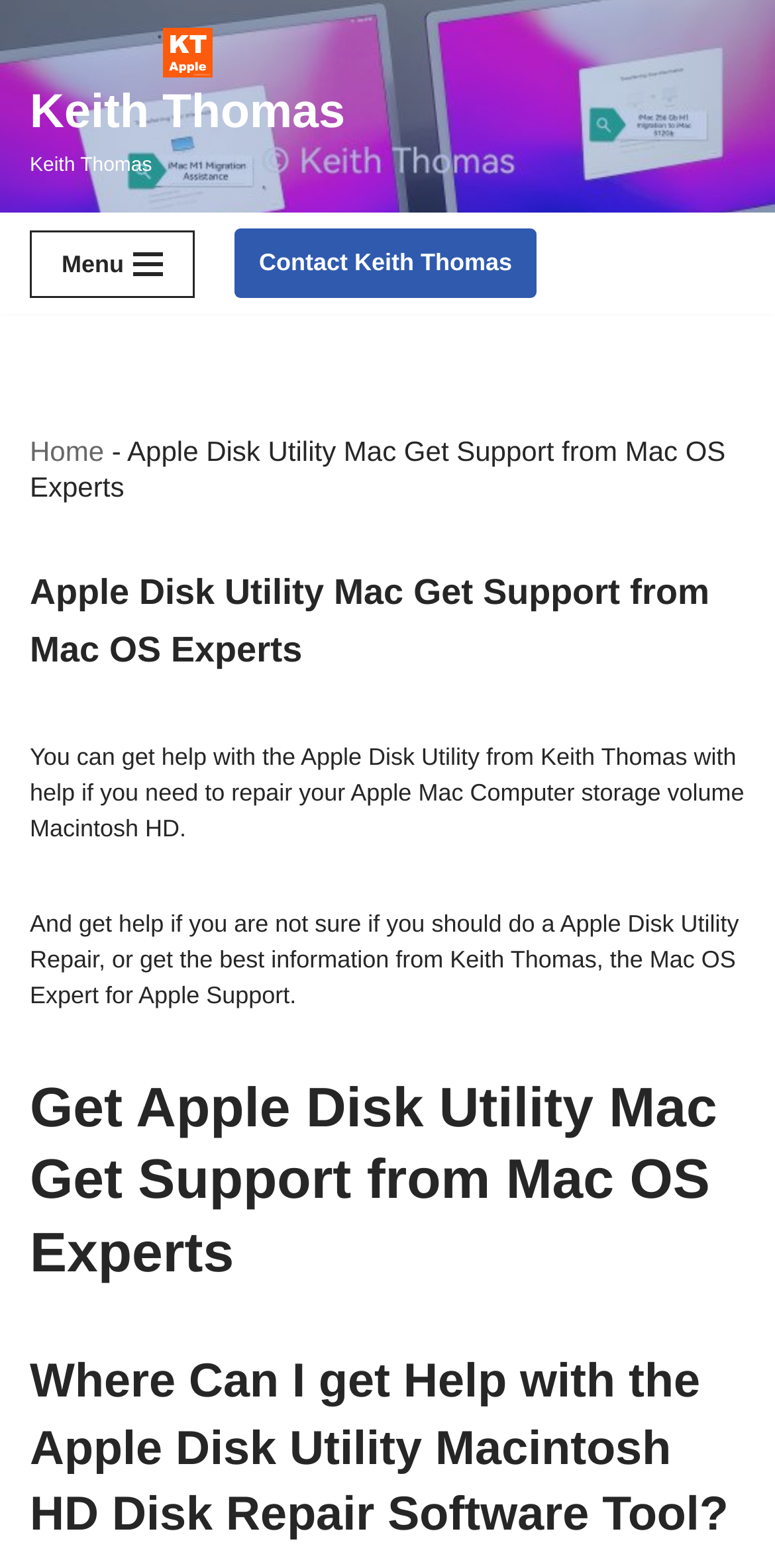Using the information in the image, could you please answer the following question in detail:
What is the name of the Apple Support Specialist?

I found the answer by looking at the link element with the text 'Keith Thomas Keith Thomas' and the associated image with the description 'Keith Thomas Apple Support Specialist Logo'.